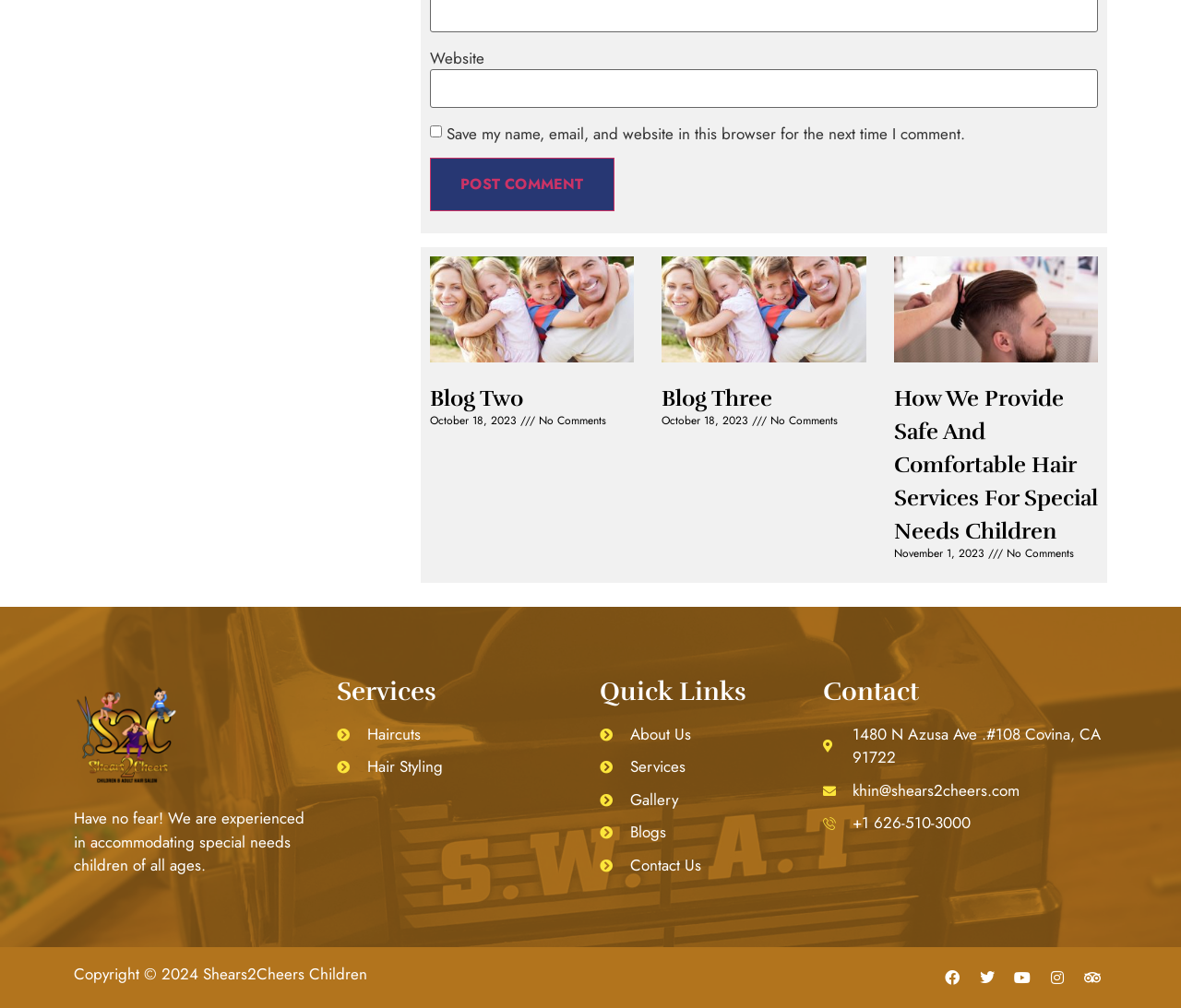How many blog posts are displayed on the webpage?
Your answer should be a single word or phrase derived from the screenshot.

3